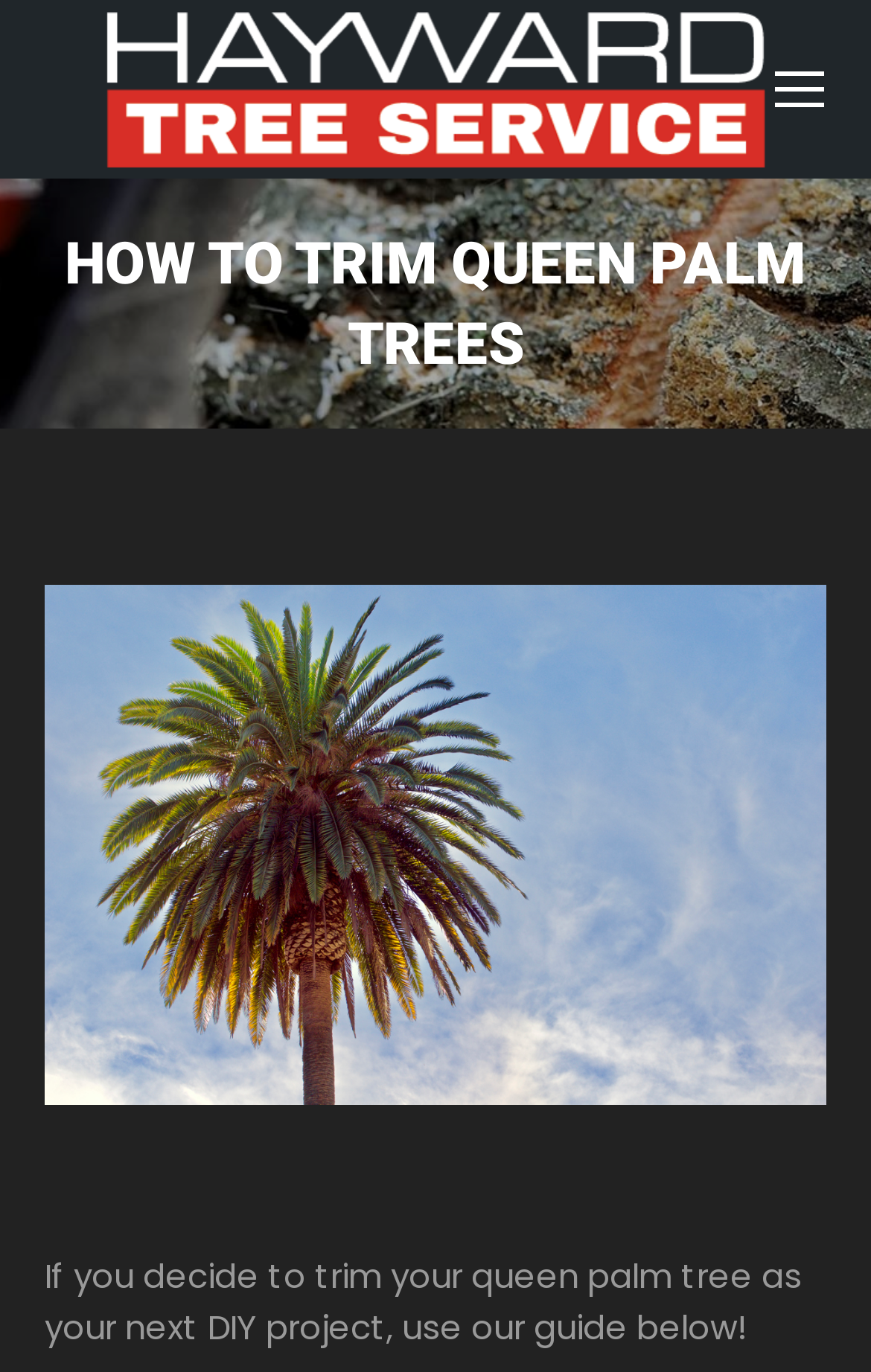What is the position of the mobile menu icon?
Use the screenshot to answer the question with a single word or phrase.

Top right